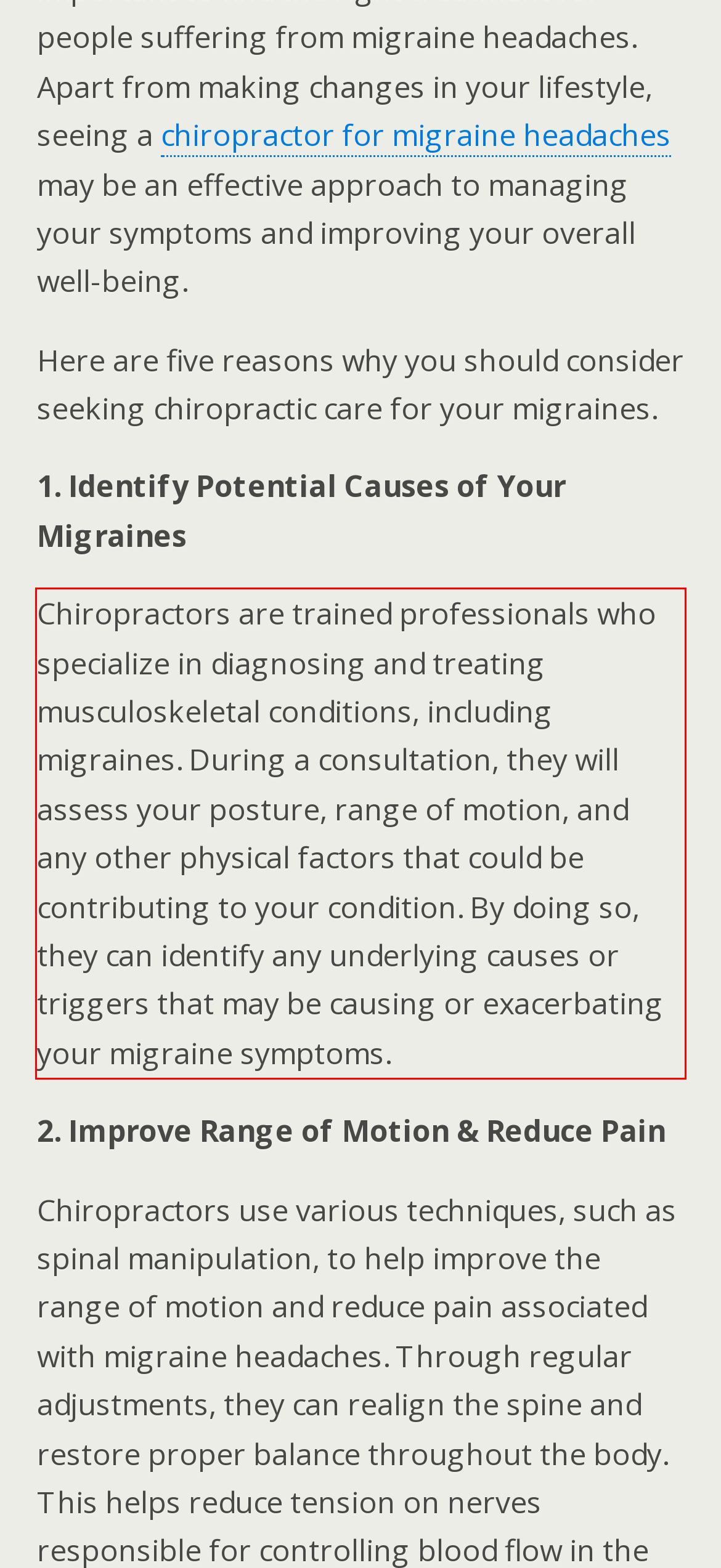Using the provided screenshot of a webpage, recognize and generate the text found within the red rectangle bounding box.

Chiropractors are trained professionals who specialize in diagnosing and treating musculoskeletal conditions, including migraines. During a consultation, they will assess your posture, range of motion, and any other physical factors that could be contributing to your condition. By doing so, they can identify any underlying causes or triggers that may be causing or exacerbating your migraine symptoms.